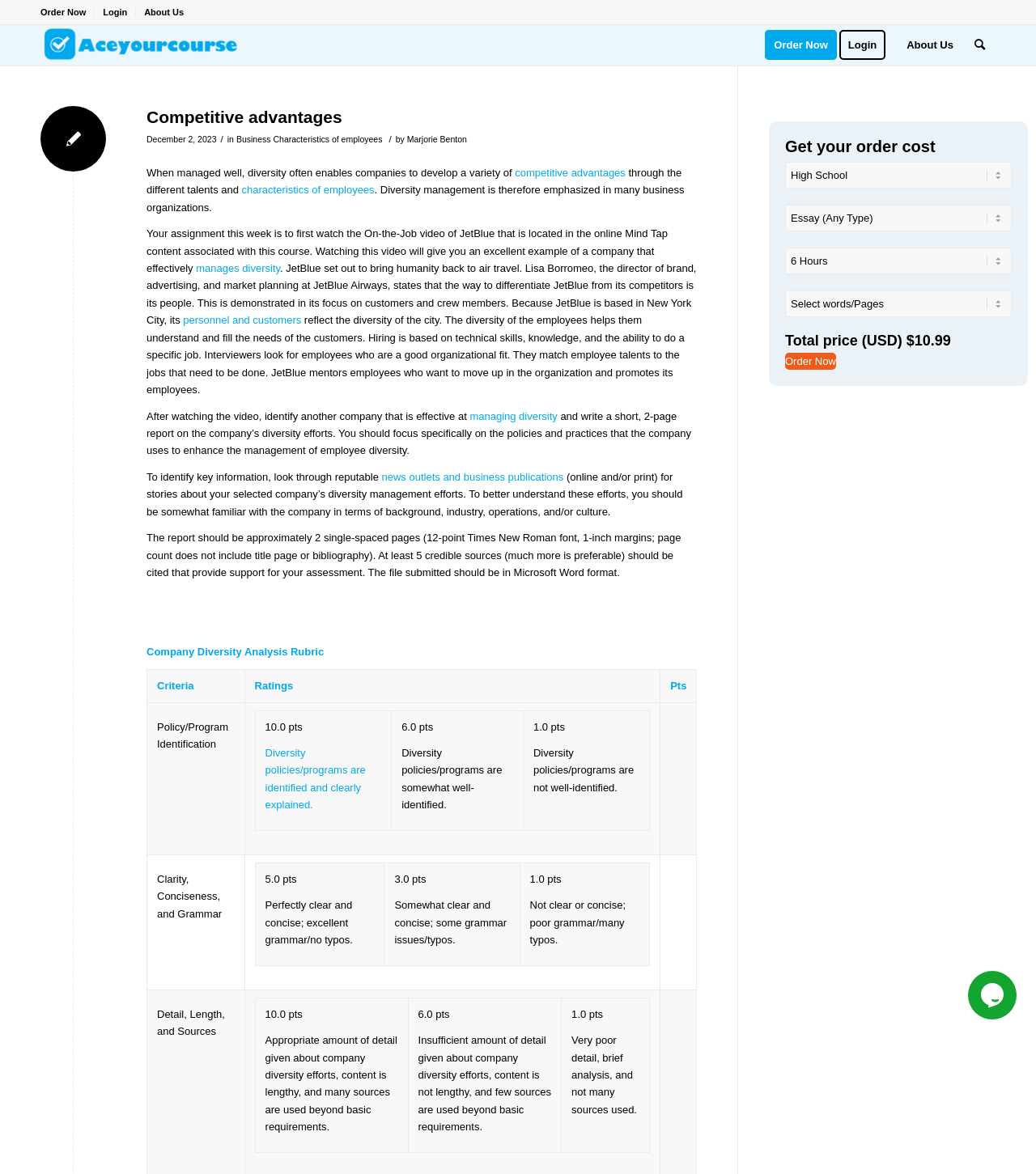Mark the bounding box of the element that matches the following description: "Prices".

None